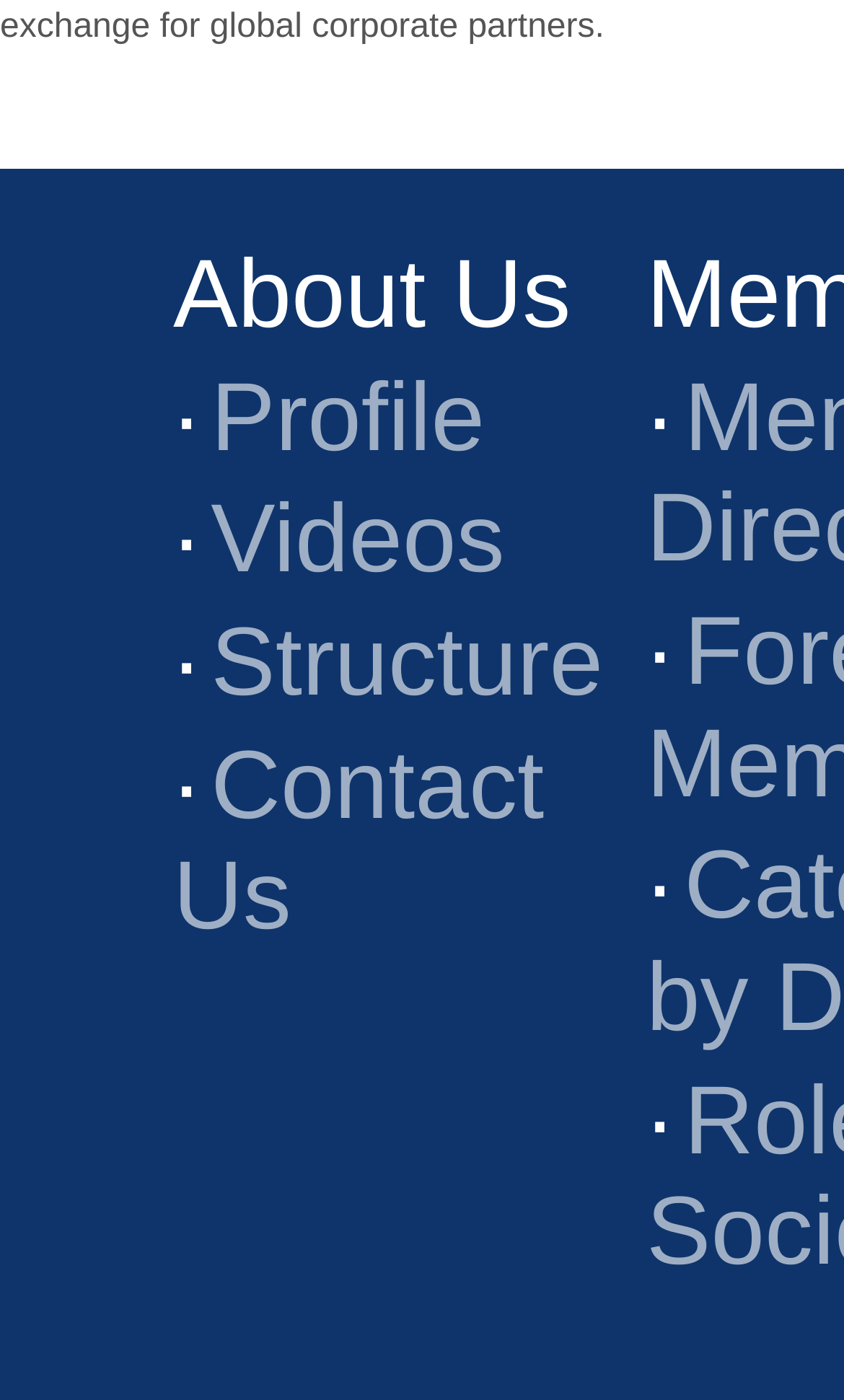Given the element description, predict the bounding box coordinates in the format (top-left x, top-left y, bottom-right x, bottom-right y). Make sure all values are between 0 and 1. Here is the element description: ·Profile

[0.205, 0.341, 0.574, 0.416]